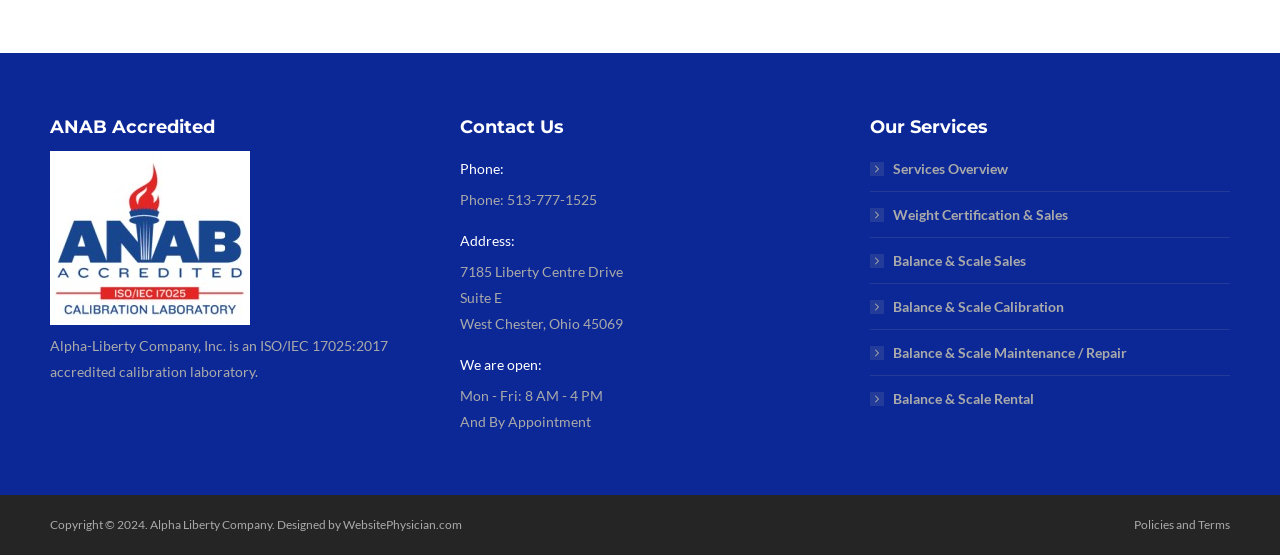Please give a concise answer to this question using a single word or phrase: 
What are the business hours of Alpha-Liberty Company, Inc.?

Mon - Fri: 8 AM - 4 PM